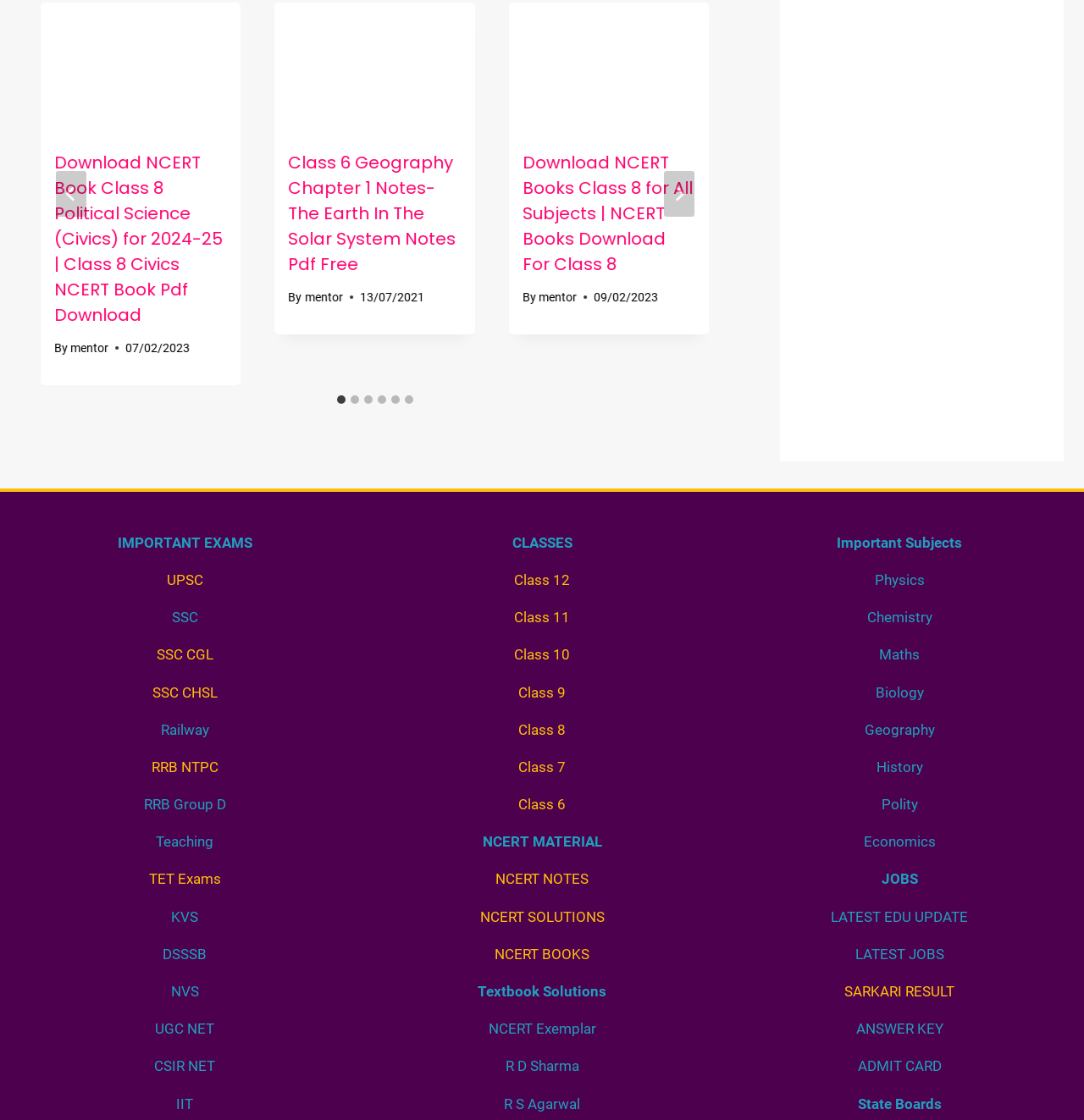What is the category of the exam 'UPSC'?
Look at the image and answer the question using a single word or phrase.

IMPORTANT EXAMS